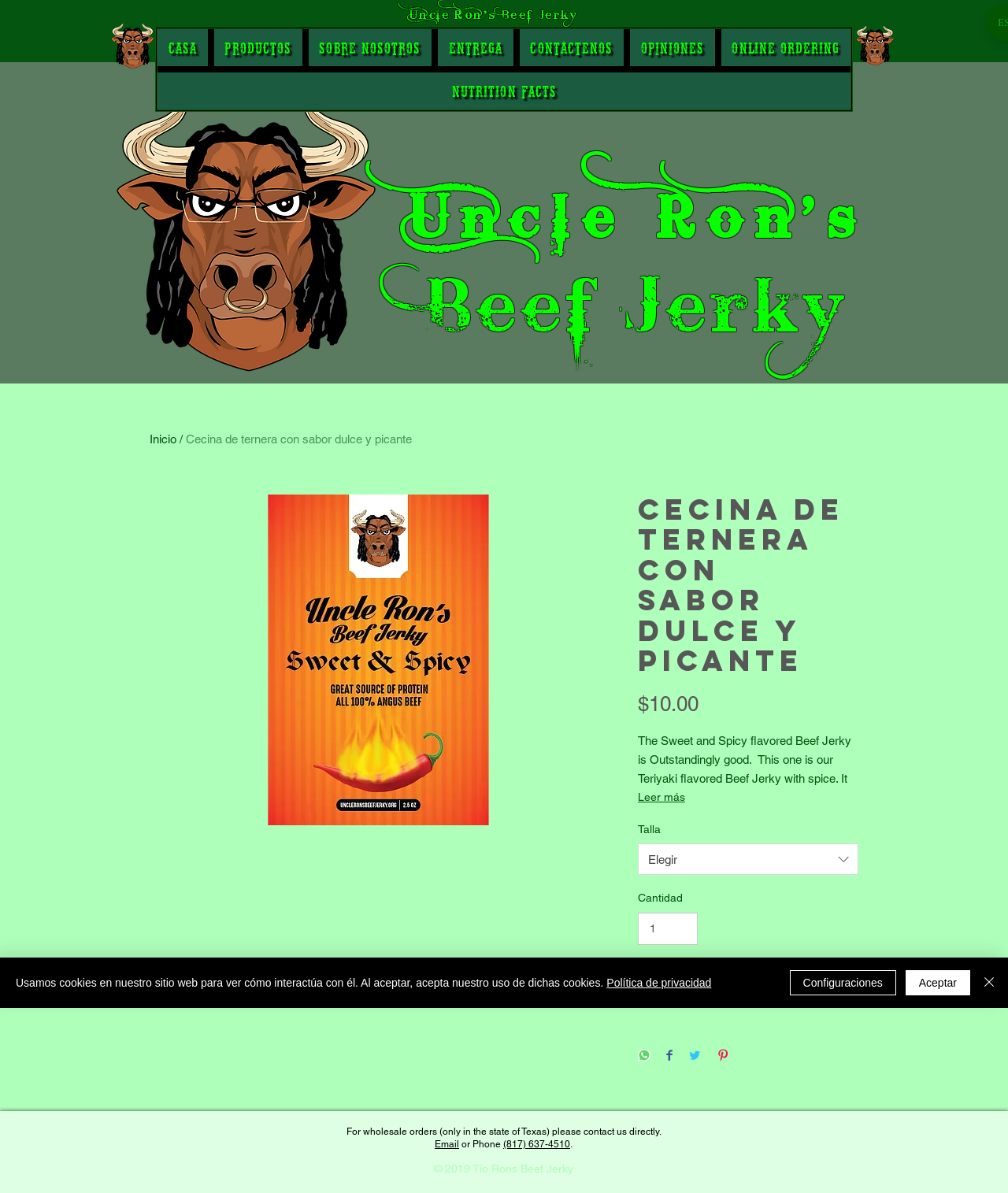What is the flavor of the Beef Jerky?
Provide a detailed and well-explained answer to the question.

I found the flavor of the Beef Jerky by reading the description of the Cecina de ternera con sabor dulce y picante which mentions that it is a Teriyaki flavored Beef Jerky with spice.